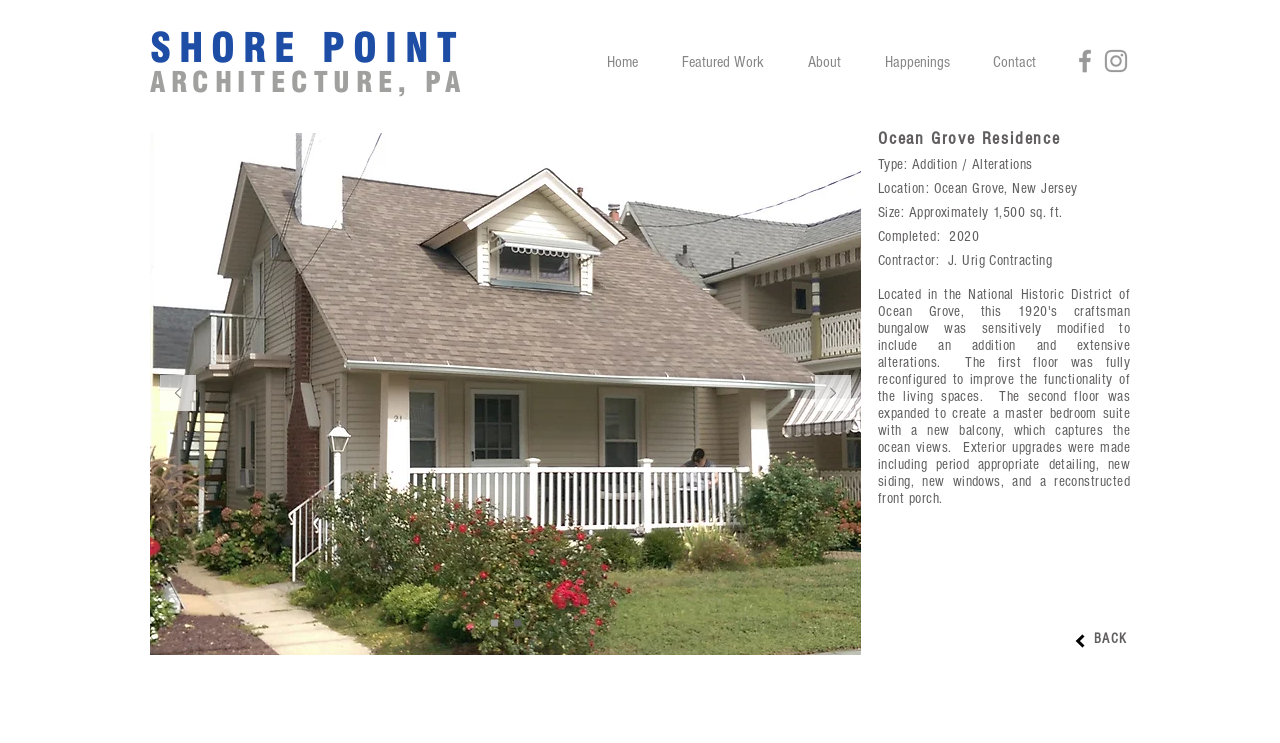Can you find the bounding box coordinates for the element that needs to be clicked to execute this instruction: "View the 'Featured Work' page"? The coordinates should be given as four float numbers between 0 and 1, i.e., [left, top, right, bottom].

[0.51, 0.065, 0.609, 0.104]